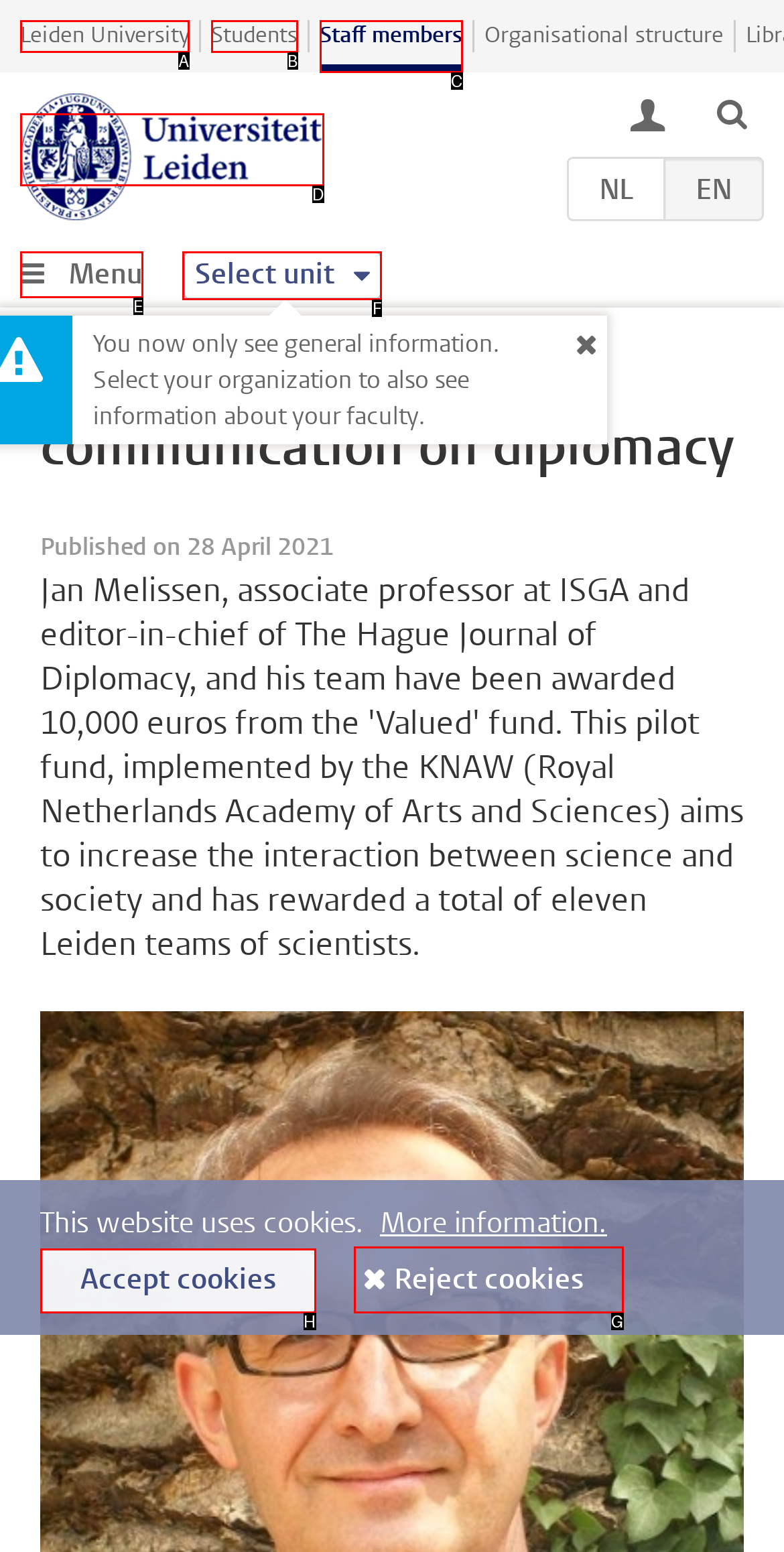Point out the HTML element that matches the following description: Leiden University
Answer with the letter from the provided choices.

A